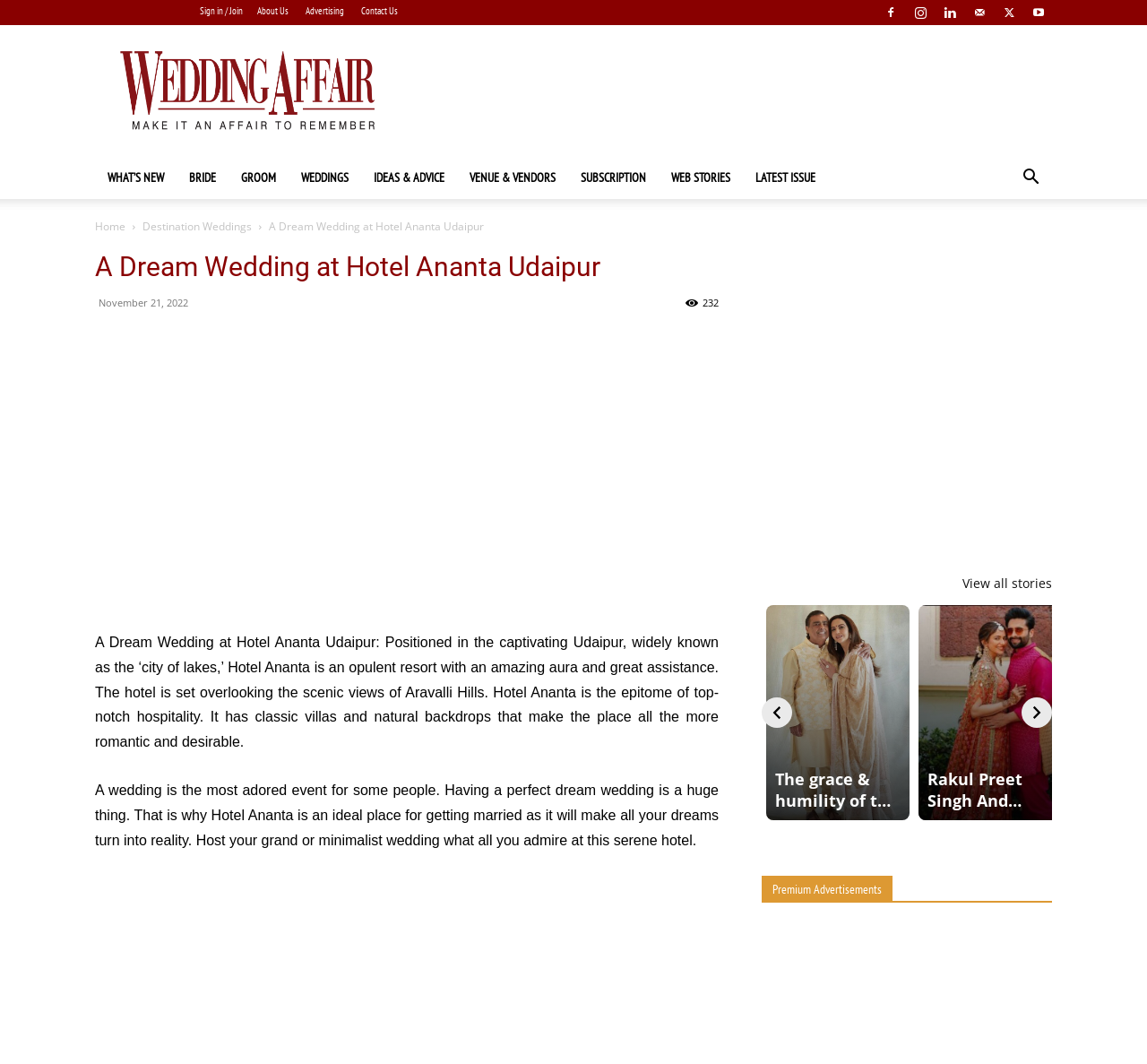Please specify the bounding box coordinates of the region to click in order to perform the following instruction: "Search for something".

[0.88, 0.16, 0.917, 0.176]